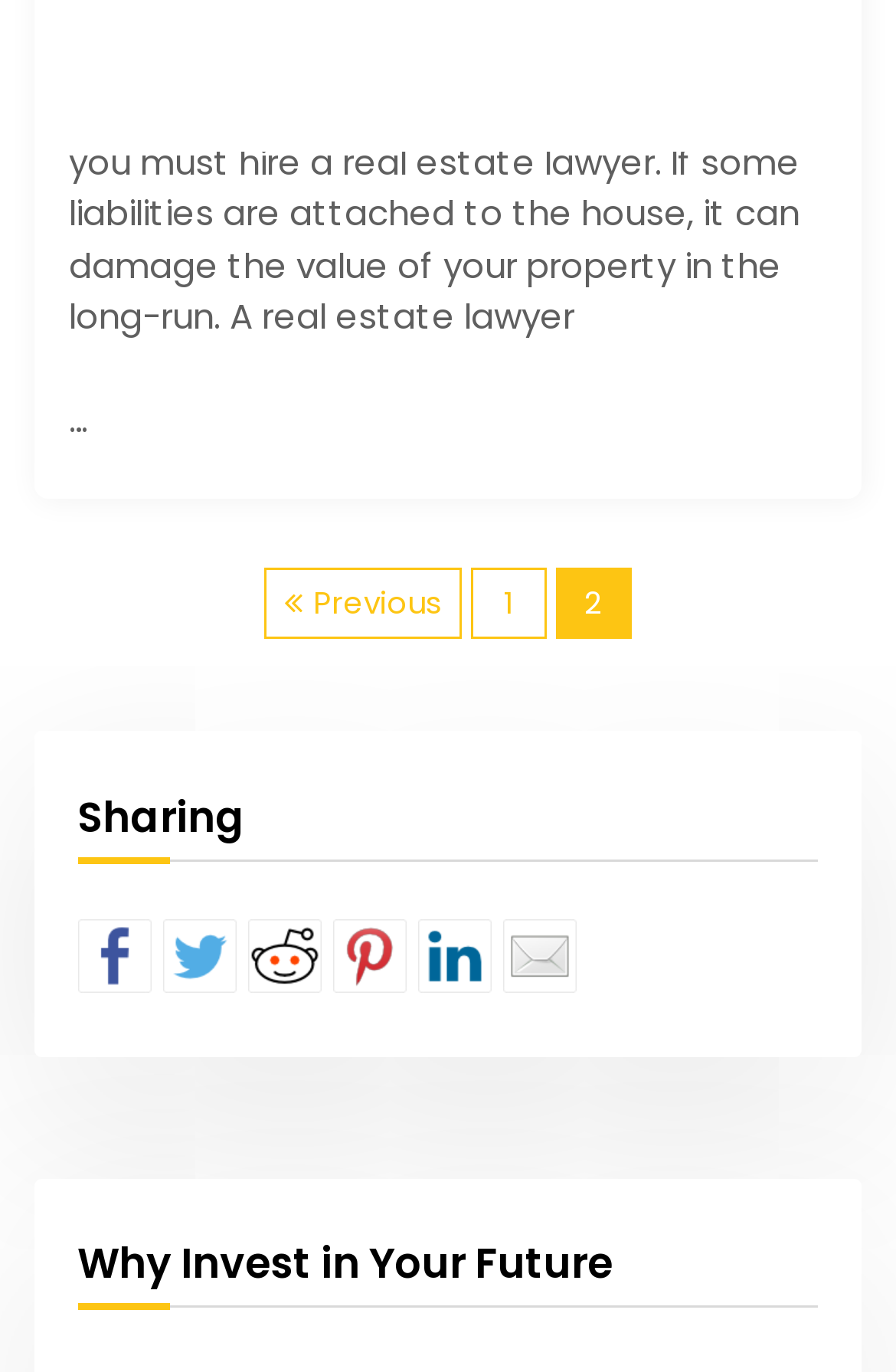Find the coordinates for the bounding box of the element with this description: "Previous".

[0.296, 0.414, 0.515, 0.466]